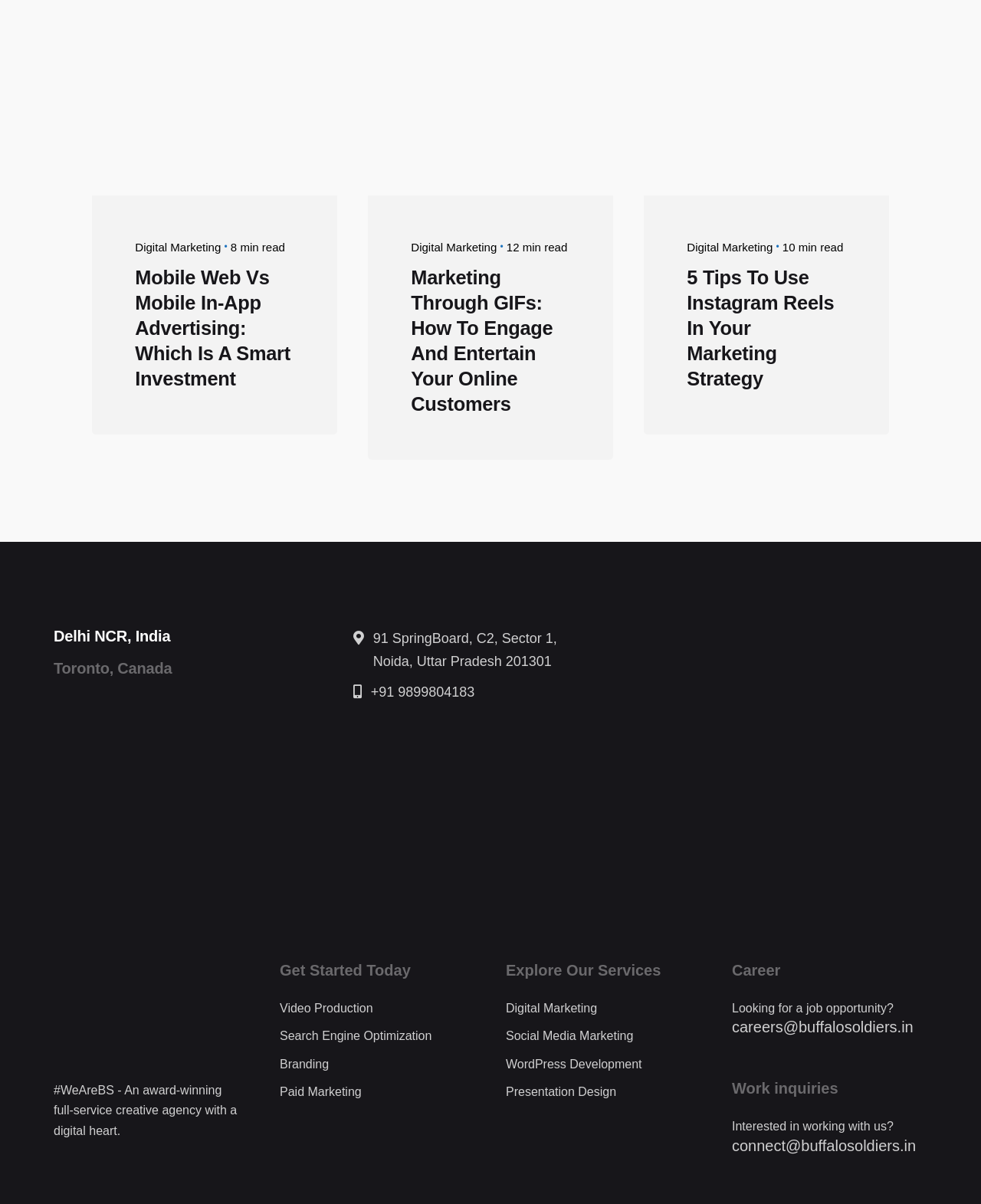Using the given description, provide the bounding box coordinates formatted as (top-left x, top-left y, bottom-right x, bottom-right y), with all values being floating point numbers between 0 and 1. Description: Video Production

[0.285, 0.832, 0.38, 0.843]